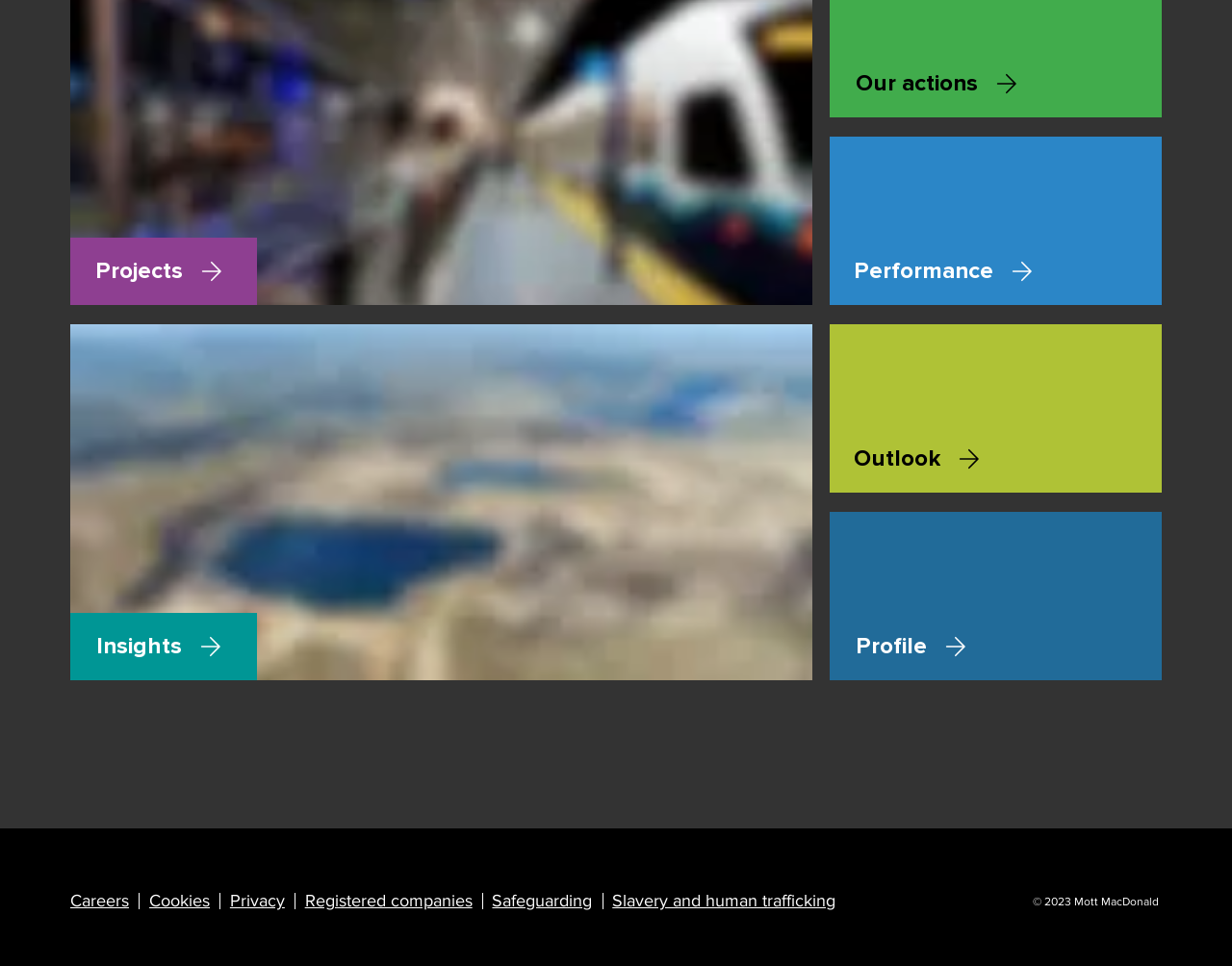Please identify the bounding box coordinates of the element's region that I should click in order to complete the following instruction: "View our actions". The bounding box coordinates consist of four float numbers between 0 and 1, i.e., [left, top, right, bottom].

[0.674, 0.052, 0.854, 0.122]